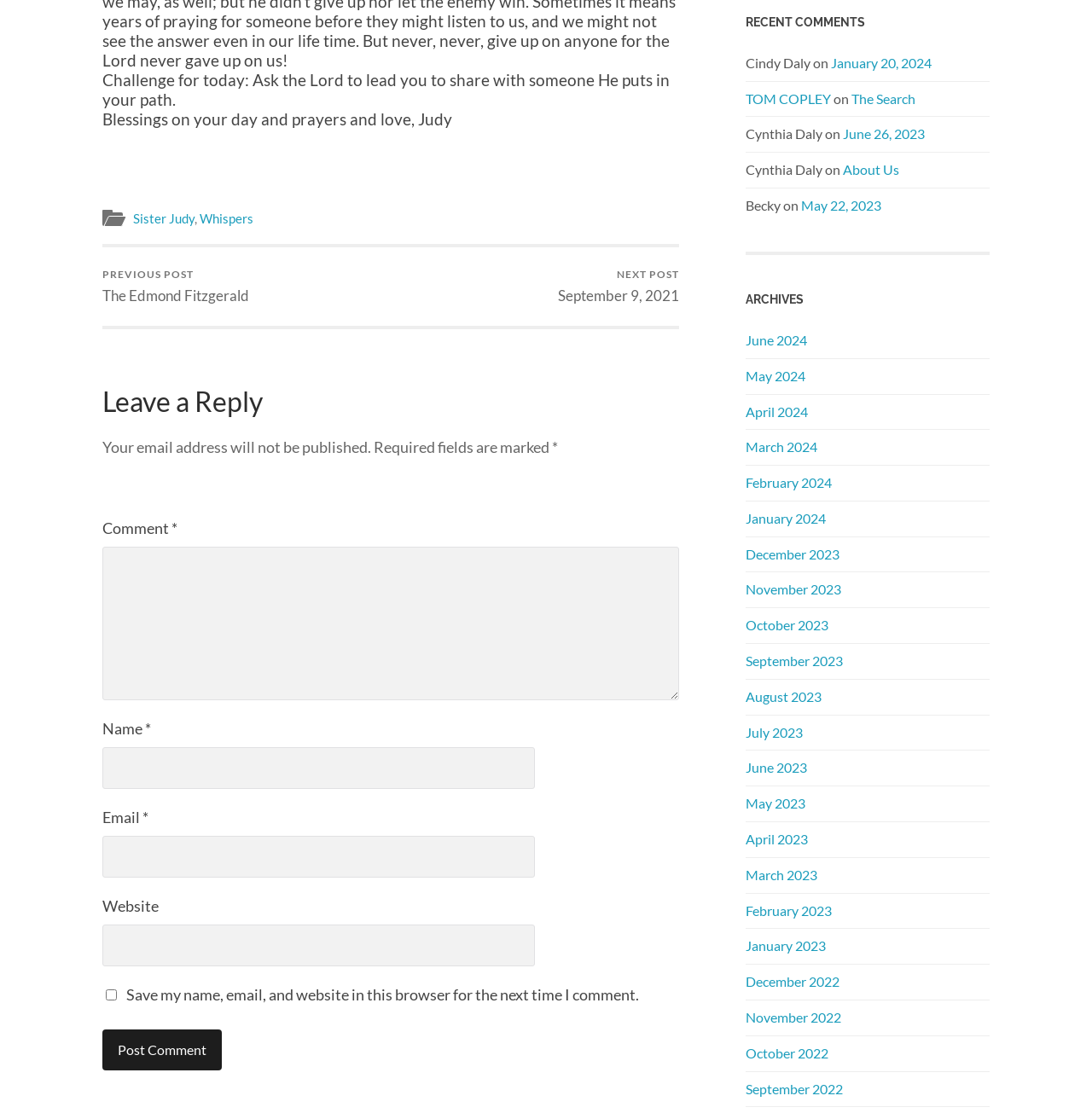Extract the bounding box of the UI element described as: "Whispers".

[0.183, 0.188, 0.232, 0.202]